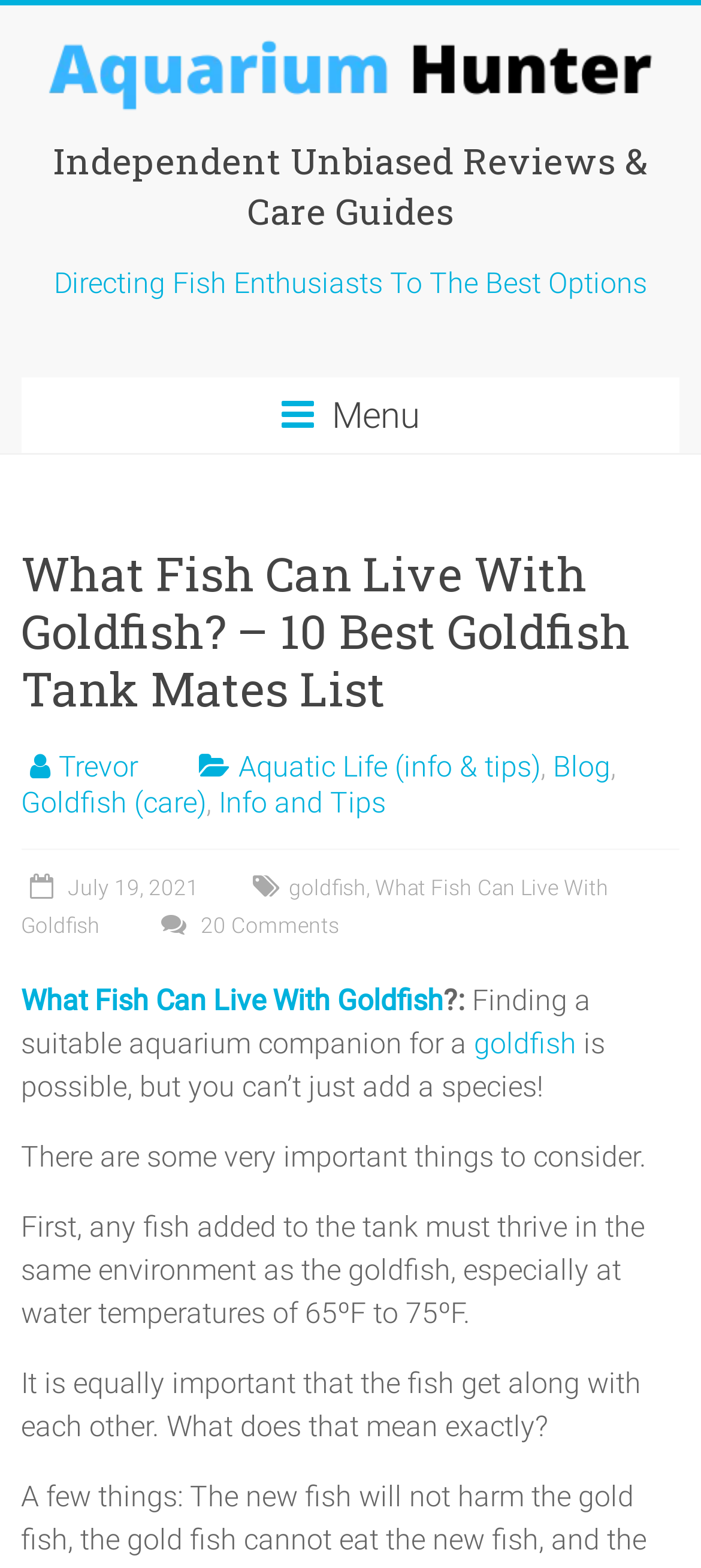Please determine the bounding box coordinates of the element to click on in order to accomplish the following task: "View October 23, 1981". Ensure the coordinates are four float numbers ranging from 0 to 1, i.e., [left, top, right, bottom].

None